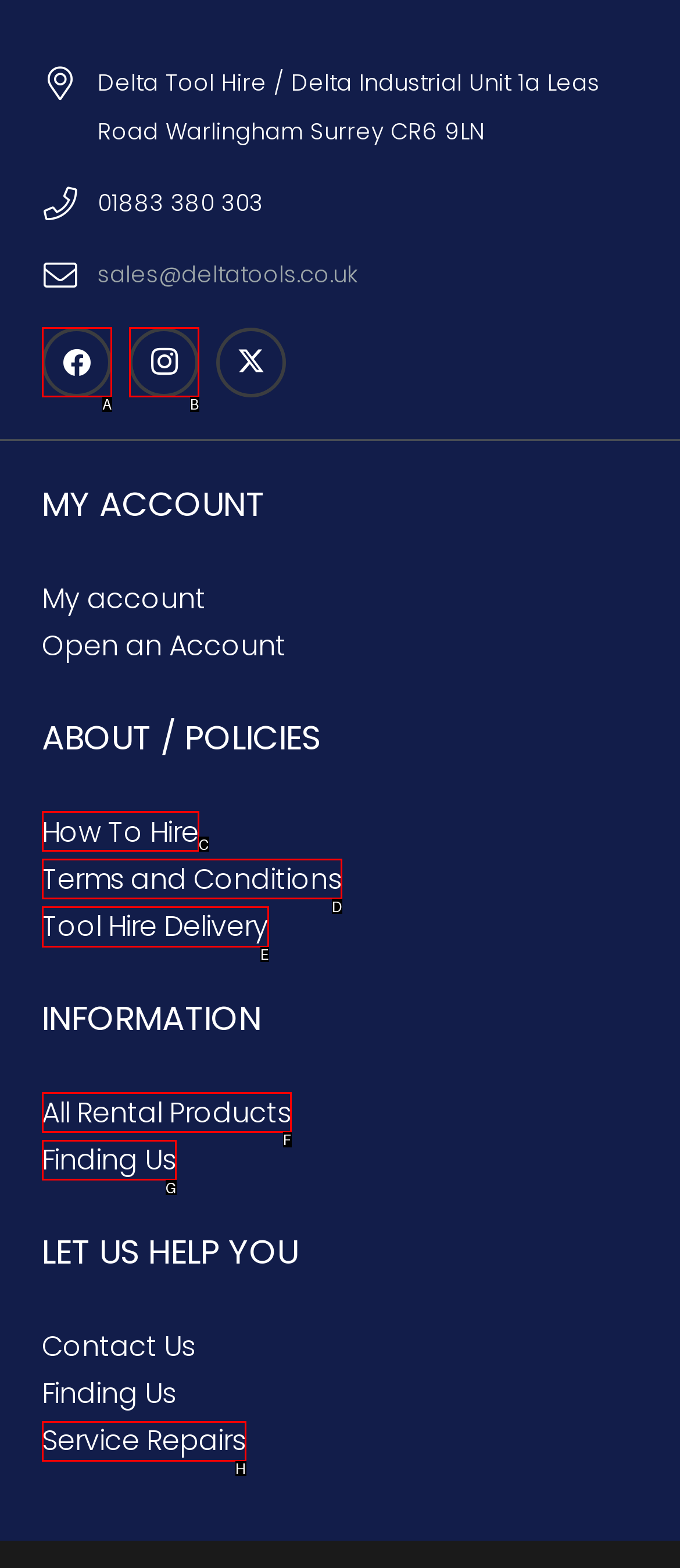Indicate the HTML element to be clicked to accomplish this task: Learn about tool hire delivery Respond using the letter of the correct option.

E